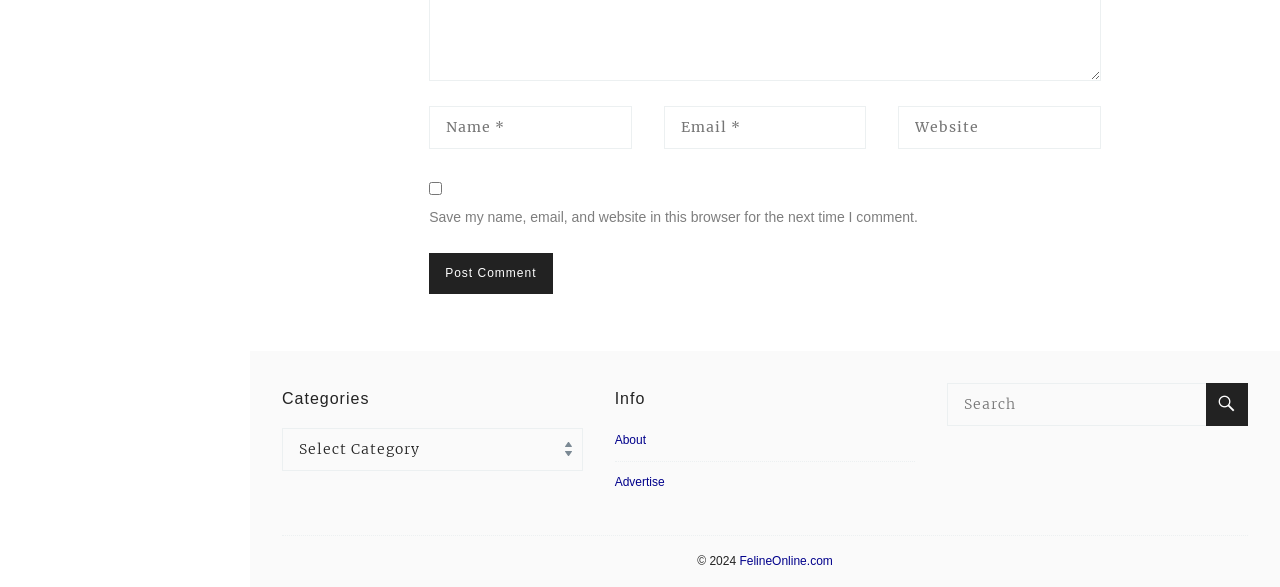Using the format (top-left x, top-left y, bottom-right x, bottom-right y), provide the bounding box coordinates for the described UI element. All values should be floating point numbers between 0 and 1: parent_node: *Your E-mail Address

None